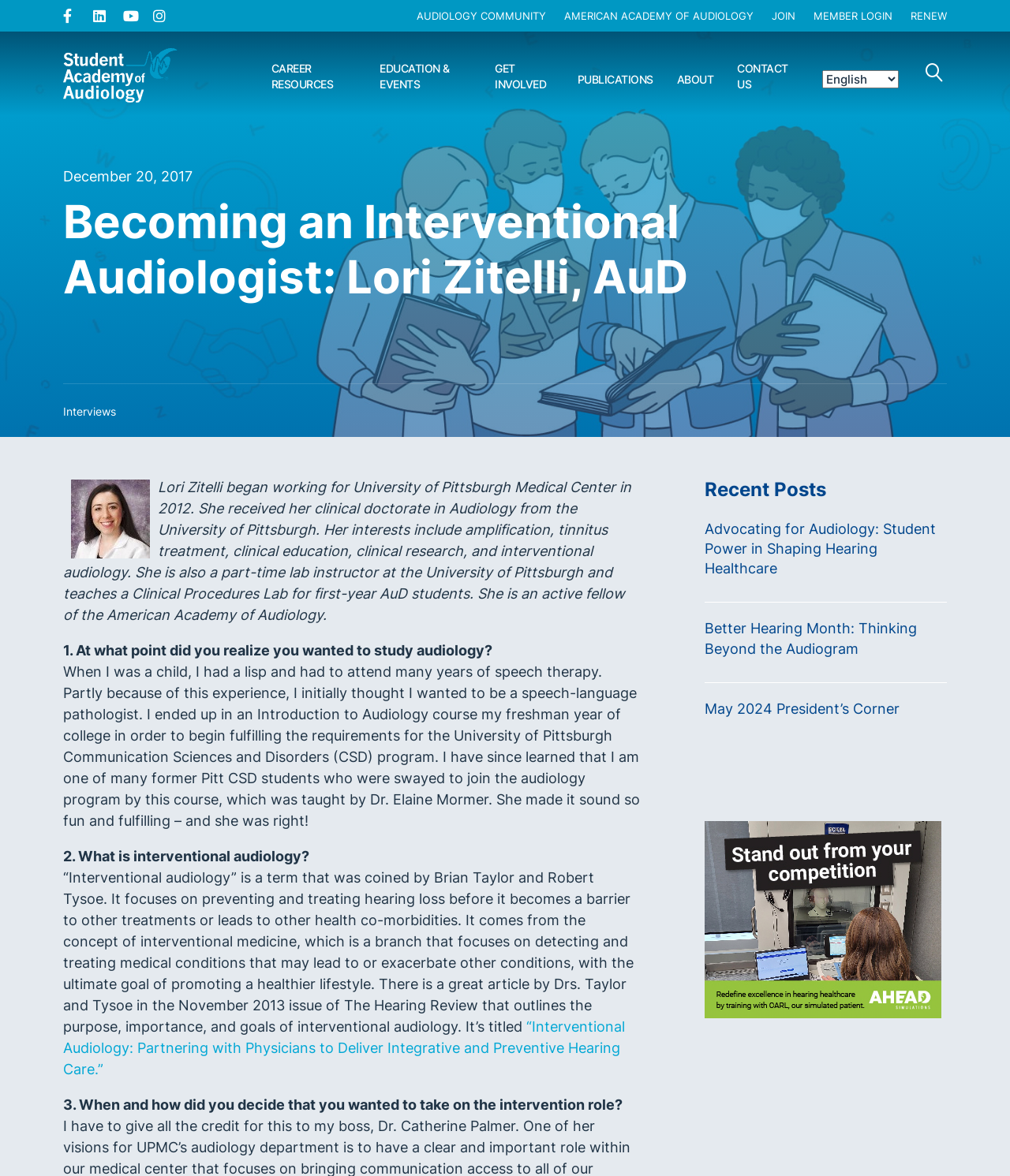Can you extract the headline from the webpage for me?

Becoming an Interventional Audiologist: Lori Zitelli, AuD